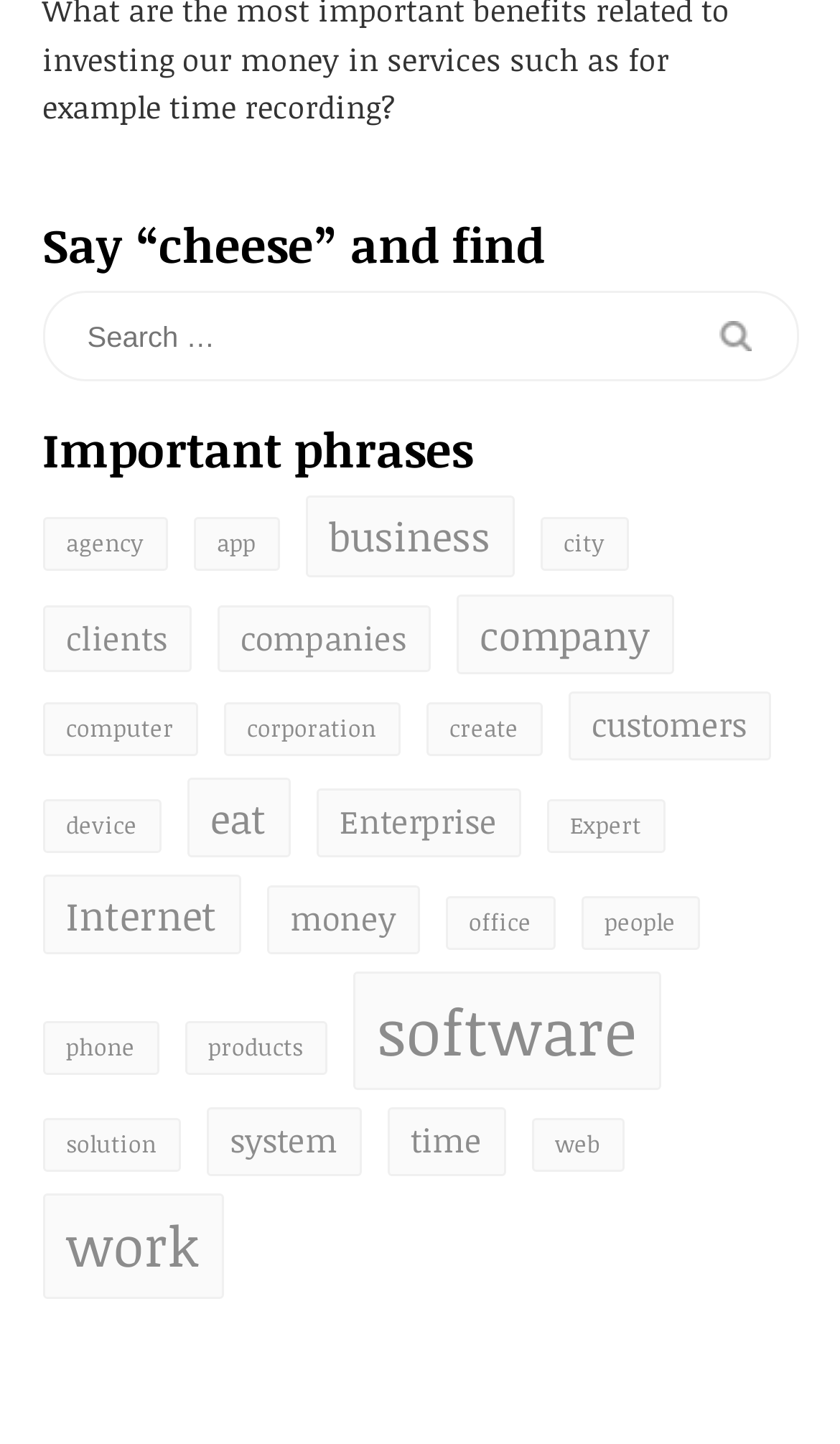Please provide the bounding box coordinates for the UI element as described: "name="s" placeholder="Search …"". The coordinates must be four floats between 0 and 1, represented as [left, top, right, bottom].

[0.104, 0.203, 0.858, 0.263]